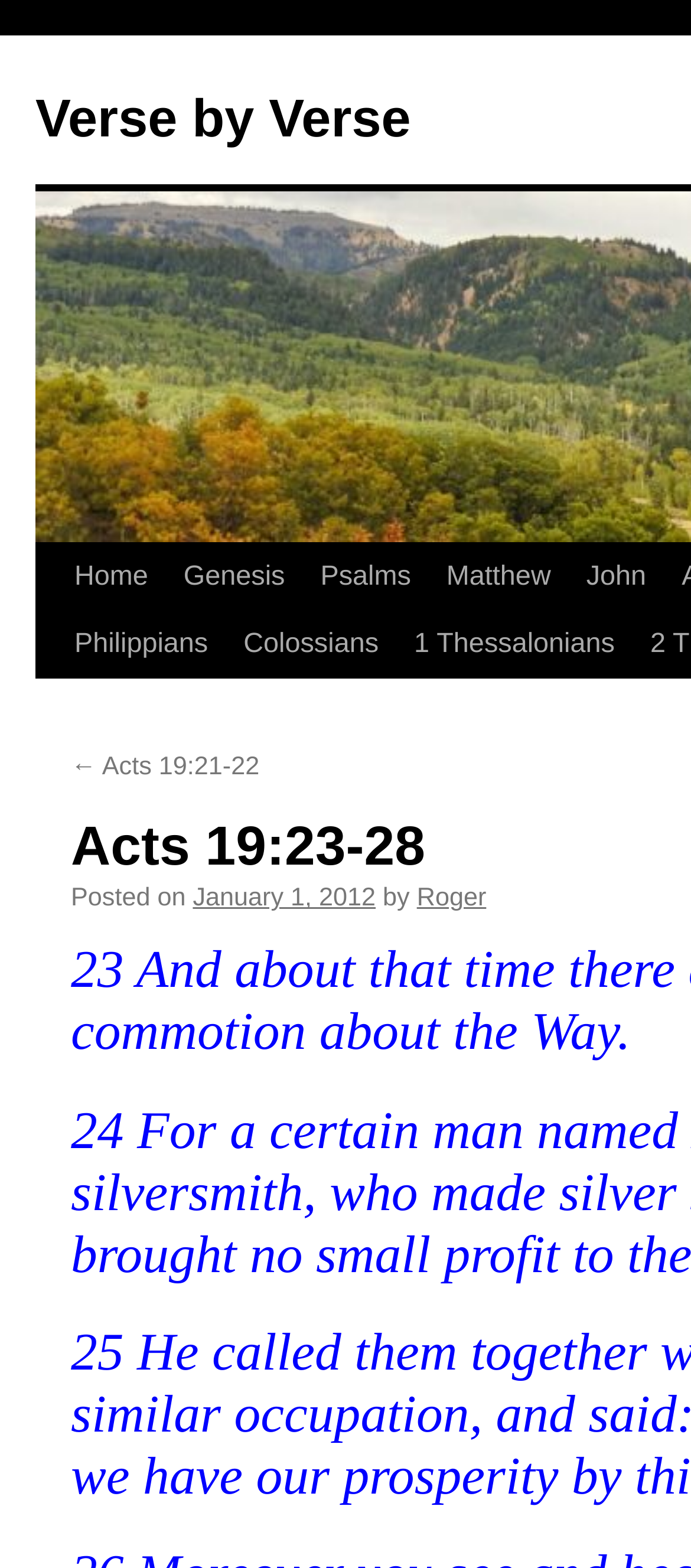Identify the bounding box coordinates of the element that should be clicked to fulfill this task: "Enter your name". The coordinates should be provided as four float numbers between 0 and 1, i.e., [left, top, right, bottom].

None